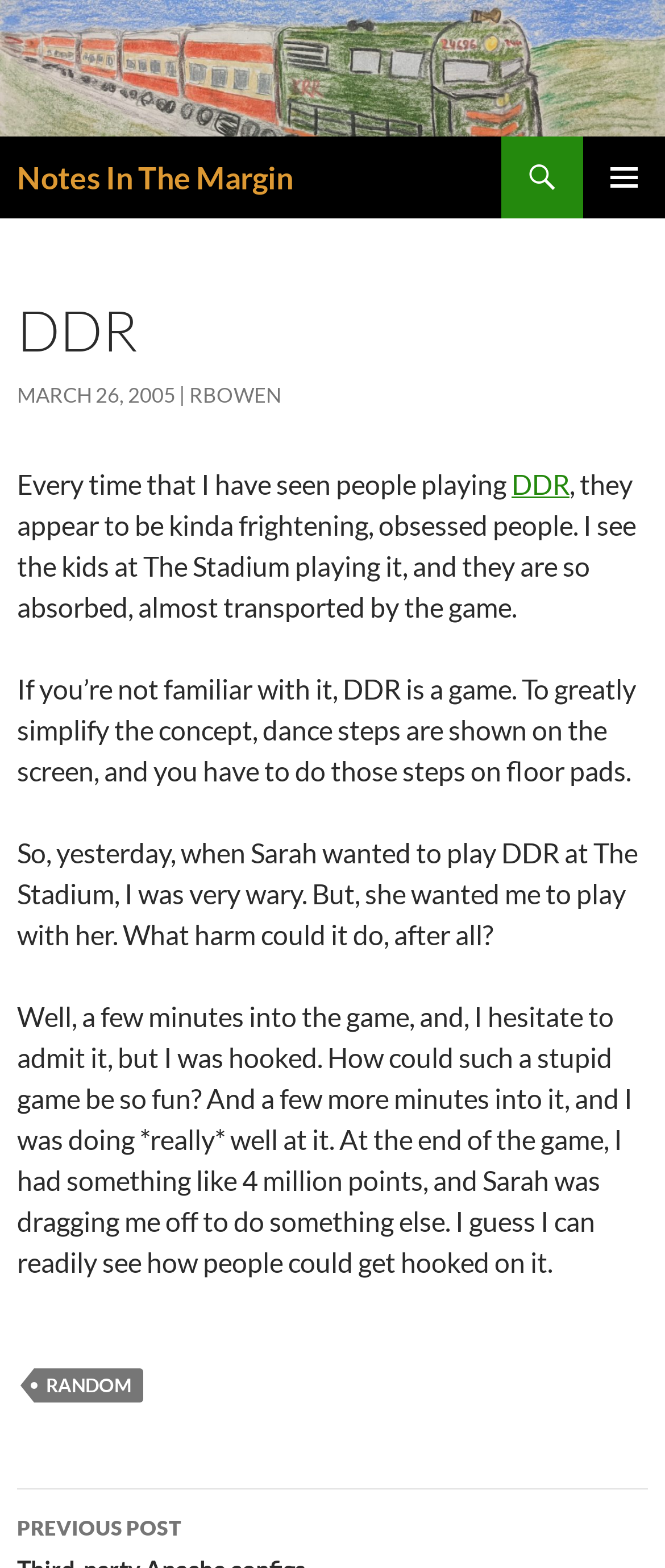Using the provided element description, identify the bounding box coordinates as (top-left x, top-left y, bottom-right x, bottom-right y). Ensure all values are between 0 and 1. Description: Primary Menu

[0.877, 0.087, 1.0, 0.139]